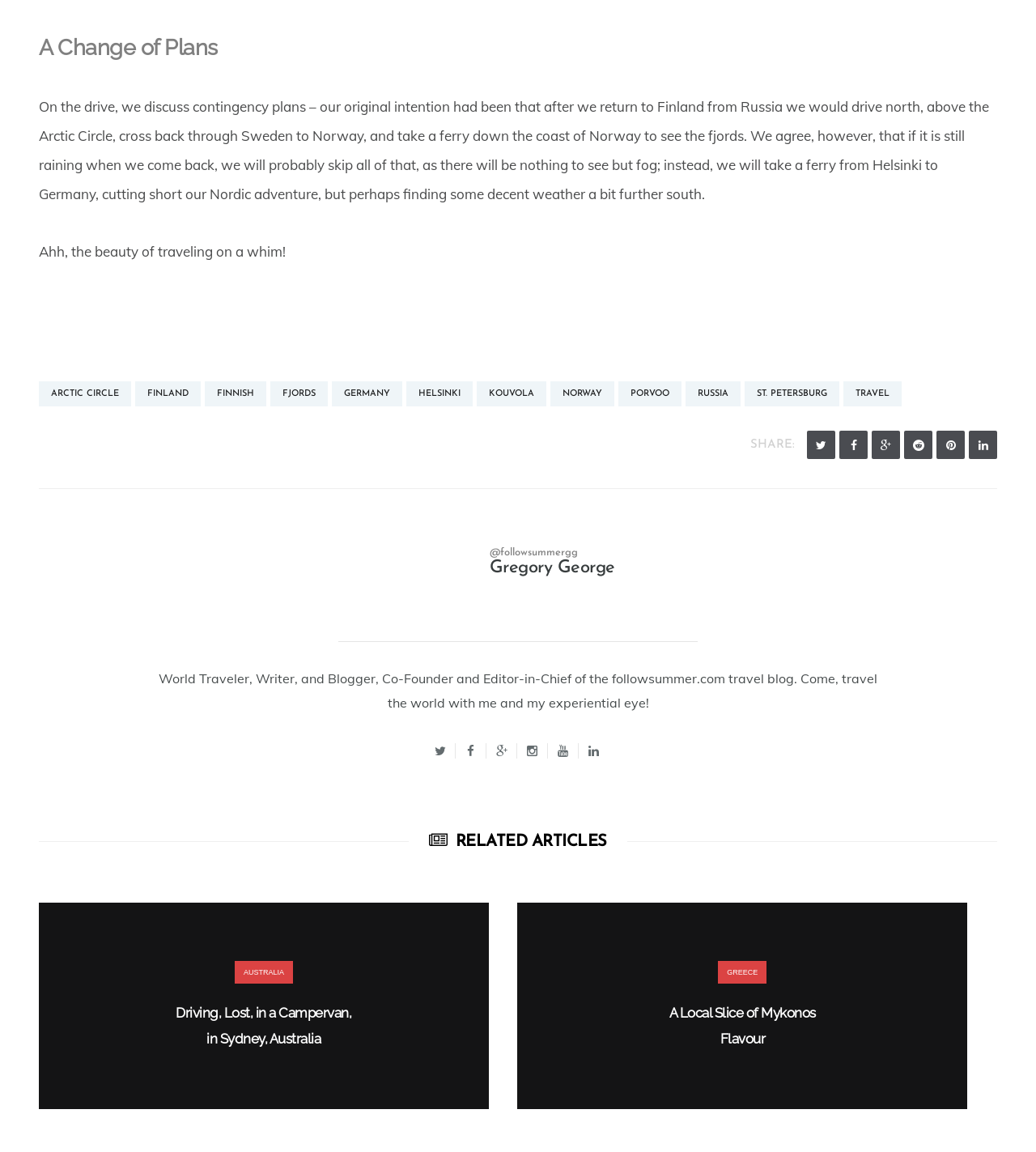Locate the bounding box coordinates for the element described below: "Porvoo". The coordinates must be four float values between 0 and 1, formatted as [left, top, right, bottom].

[0.597, 0.331, 0.658, 0.353]